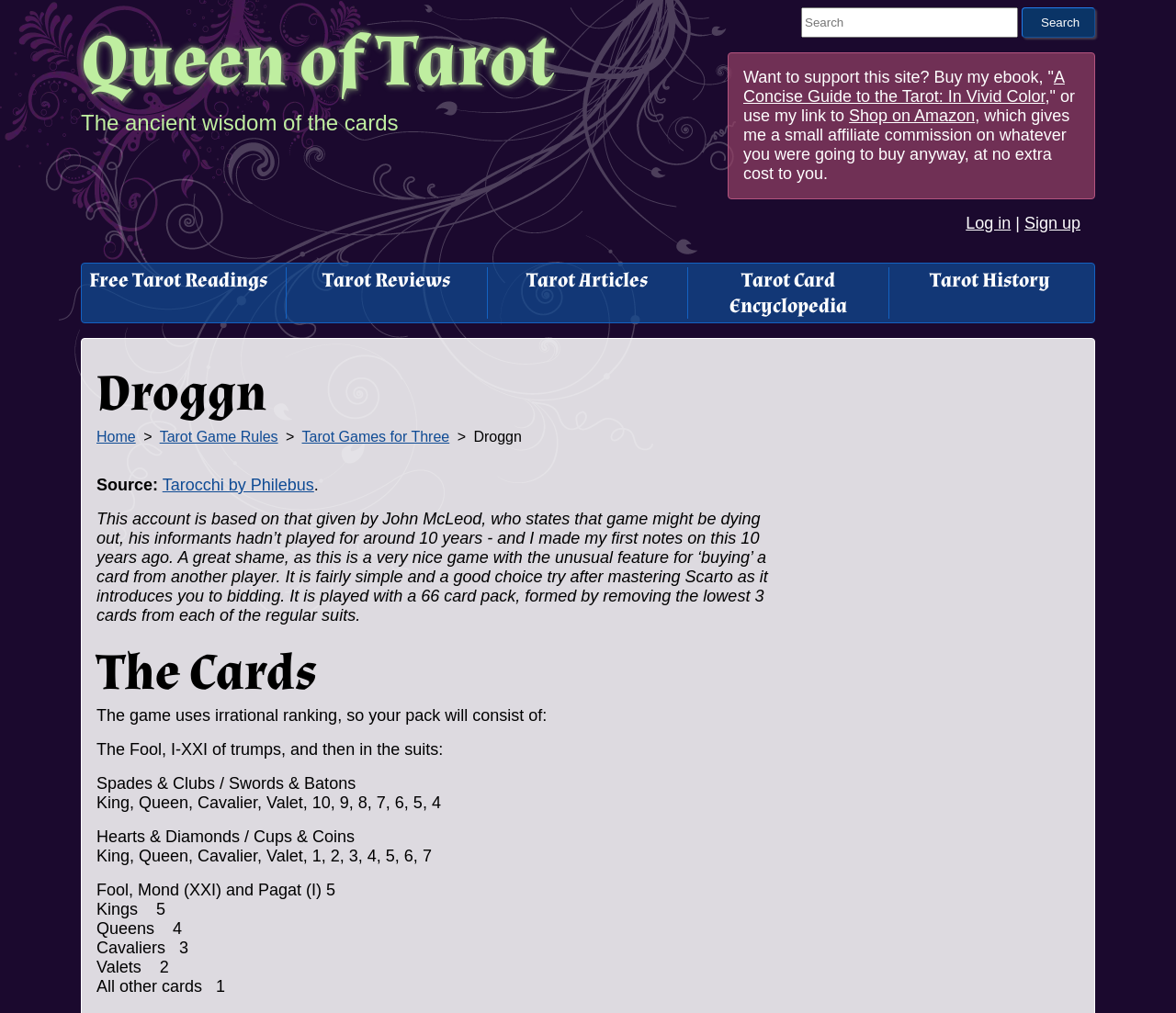Find the bounding box coordinates of the element I should click to carry out the following instruction: "Read the free tarot readings".

[0.076, 0.264, 0.227, 0.289]